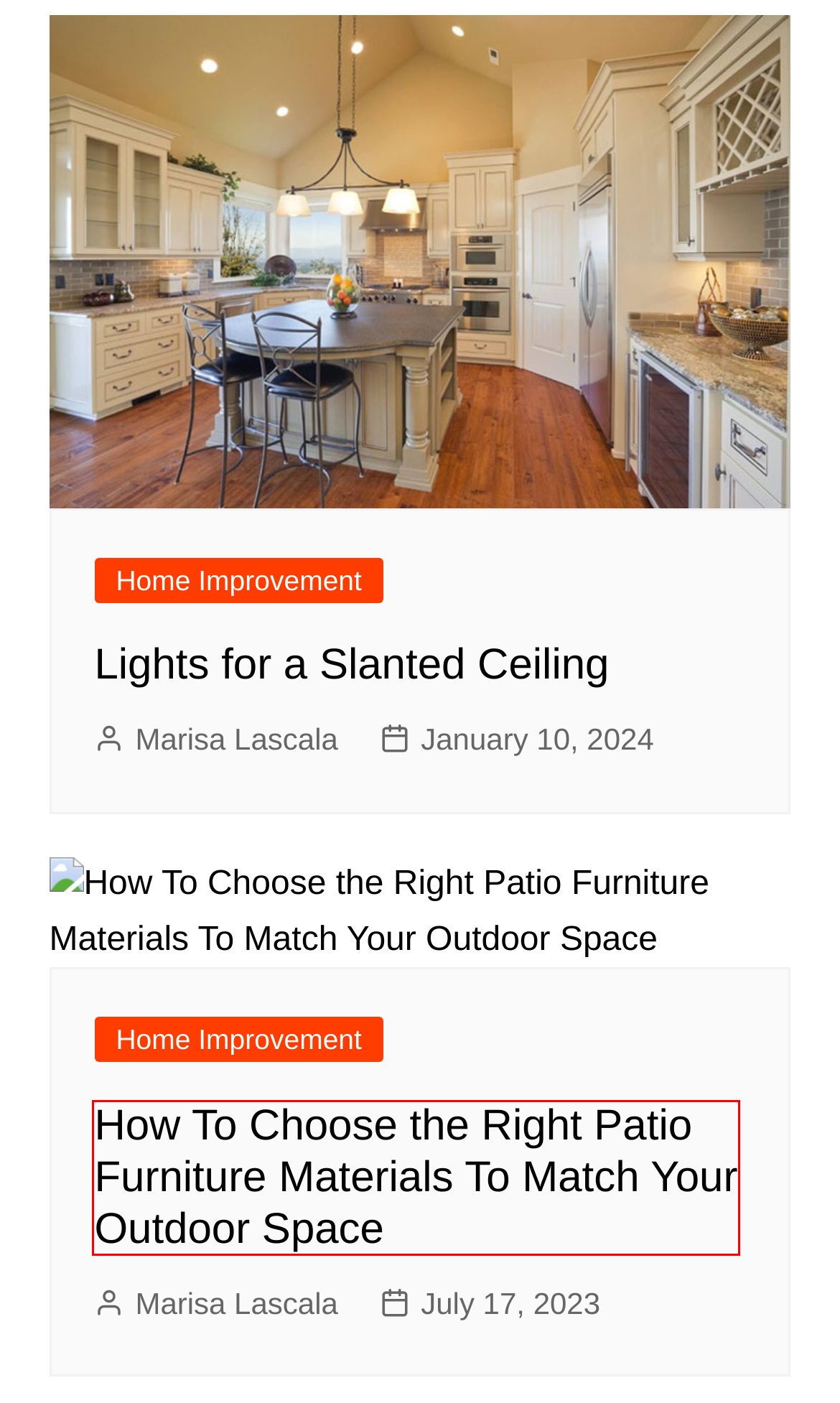Given a screenshot of a webpage with a red bounding box highlighting a UI element, determine which webpage description best matches the new webpage that appears after clicking the highlighted element. Here are the candidates:
A. How To Choose the Right Patio Furniture Materials To Match Your Outdoor Space - Meregate
B. Lights for a Slanted Ceiling - Meregate
C. Education First: When to Start Homeschooling Your Children - Meregate
D. Impact & Hurricane Windows Miami FL | Home
E. Locked Out: What to Do When You Lose Your House Keys - Meregate
F. Home - Meregate
G. Marisa Lascala, Author at Meregate
H. 4 Warning Signs You Need a New Roof for Your Home - Meregate

A